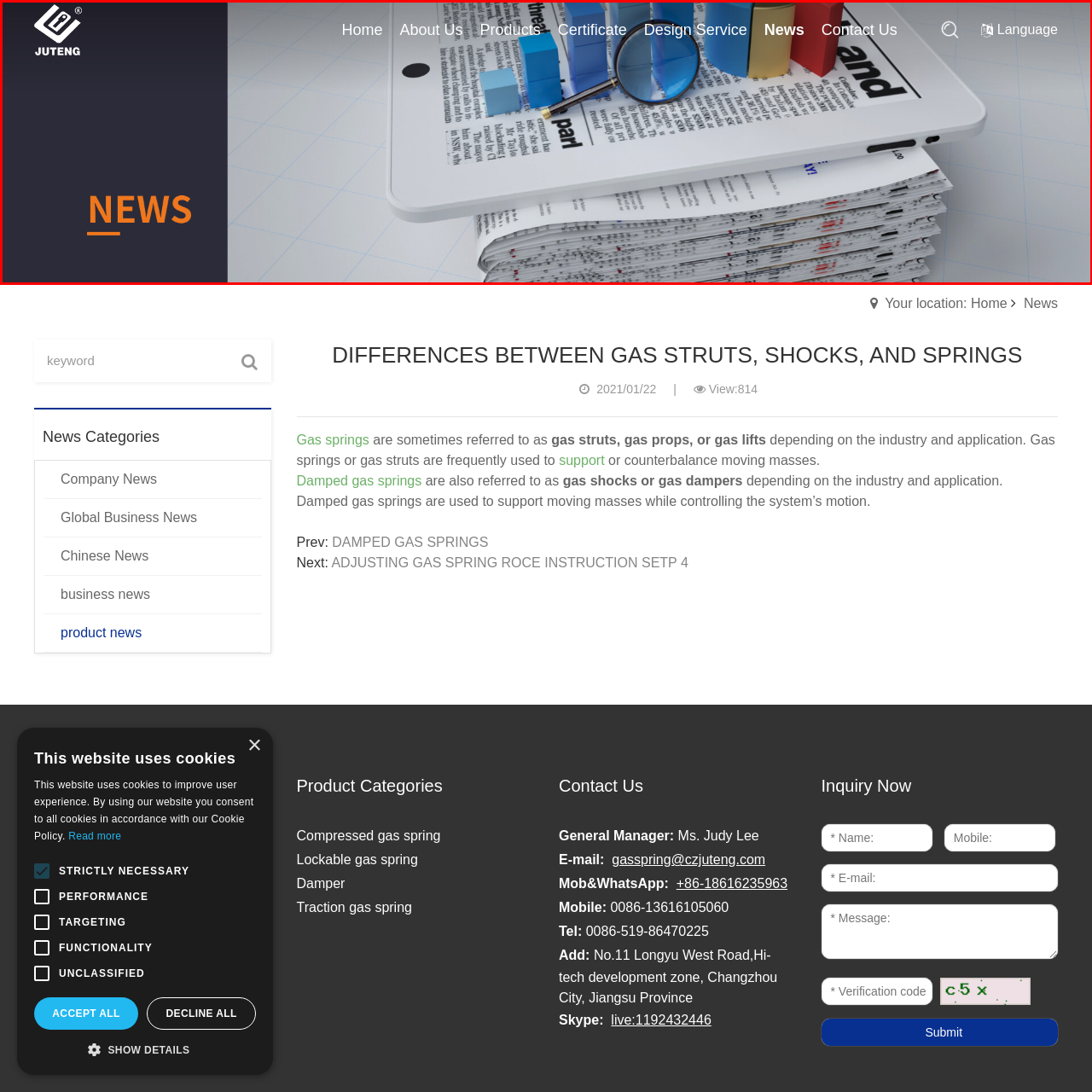What is the purpose of the magnifying glass?
Analyze the visual elements found in the red bounding box and provide a detailed answer to the question, using the information depicted in the image.

The magnifying glass is placed among colorful geometric shapes, suggesting that it is used for analysis and exploration of information, which is fitting for a company focused on innovation and communication.